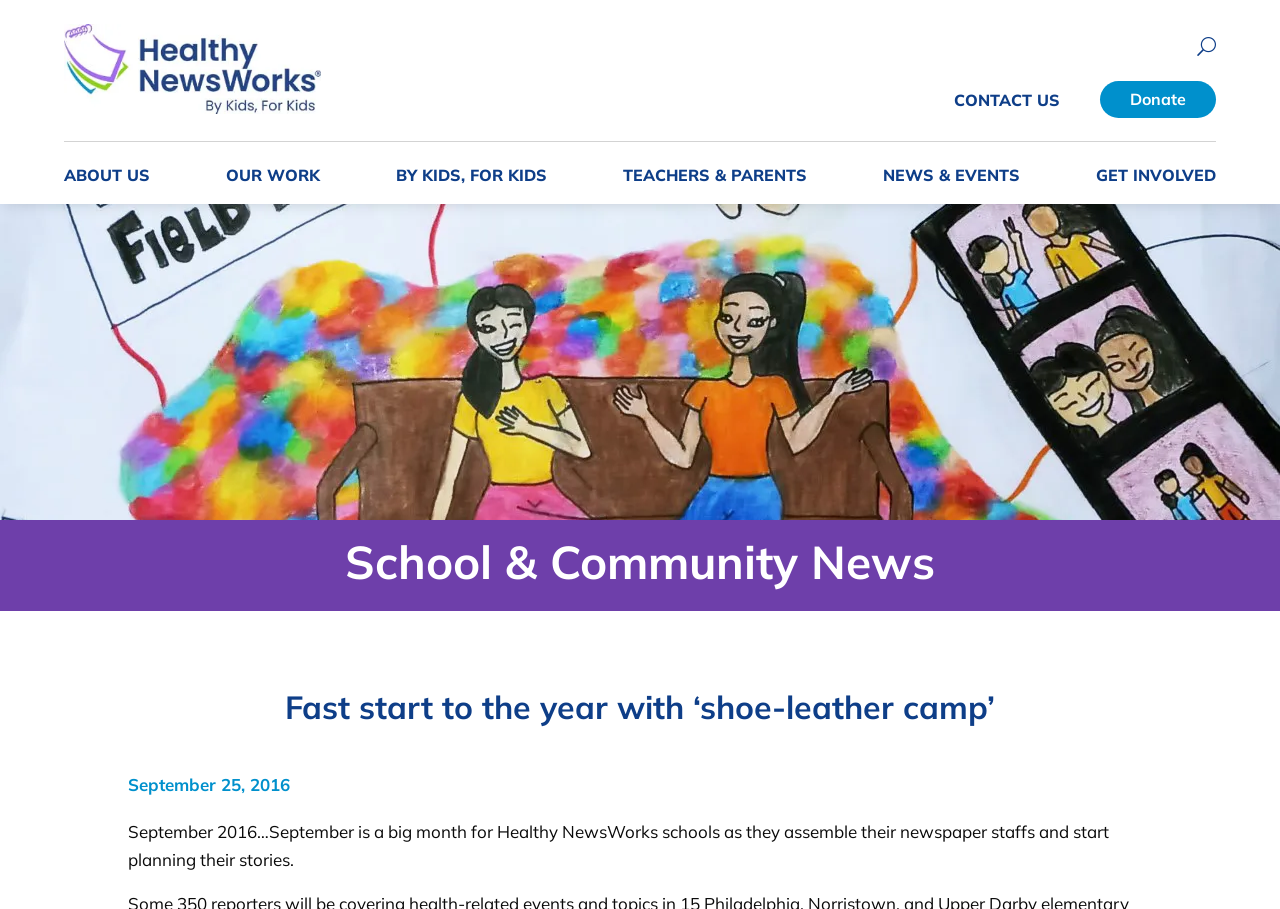Based on the image, please respond to the question with as much detail as possible:
How many links are in the top navigation menu?

I counted the number of link elements in the top navigation menu, which includes 'ABOUT US', 'OUR WORK', 'BY KIDS, FOR KIDS', 'TEACHERS & PARENTS', 'NEWS & EVENTS', 'GET INVOLVED', and 'CONTACT US'.